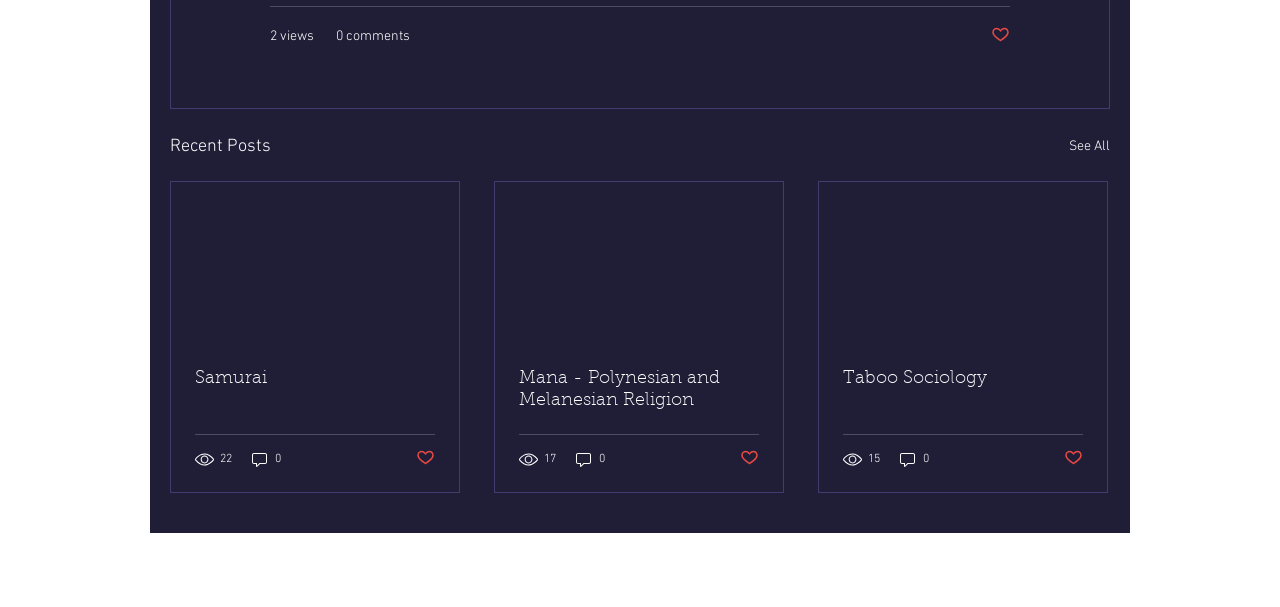Can you find the bounding box coordinates for the element to click on to achieve the instruction: "Click the 'Samurai' link"?

[0.152, 0.606, 0.34, 0.643]